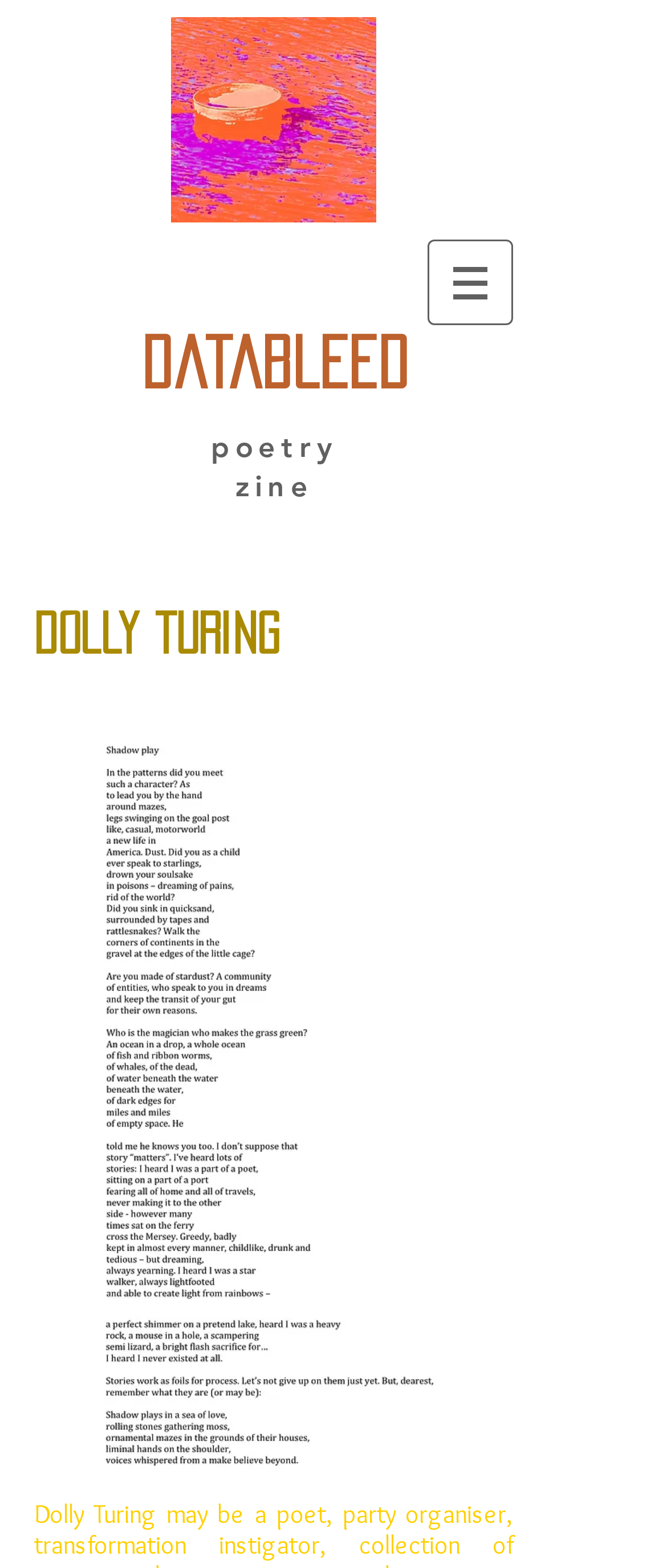Respond with a single word or short phrase to the following question: 
What is the name of the zine?

Dolly Turing